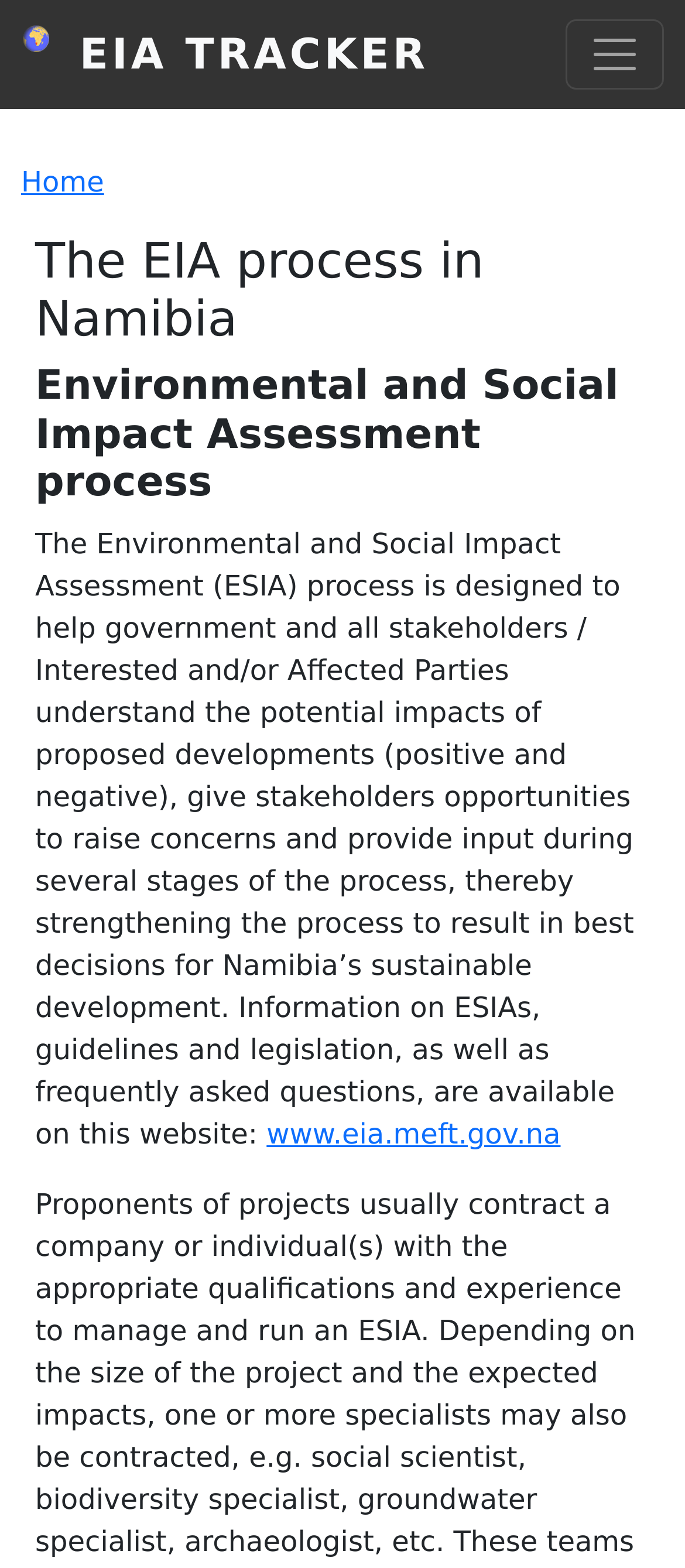What is the navigation button for?
Provide a one-word or short-phrase answer based on the image.

Toggle navigation